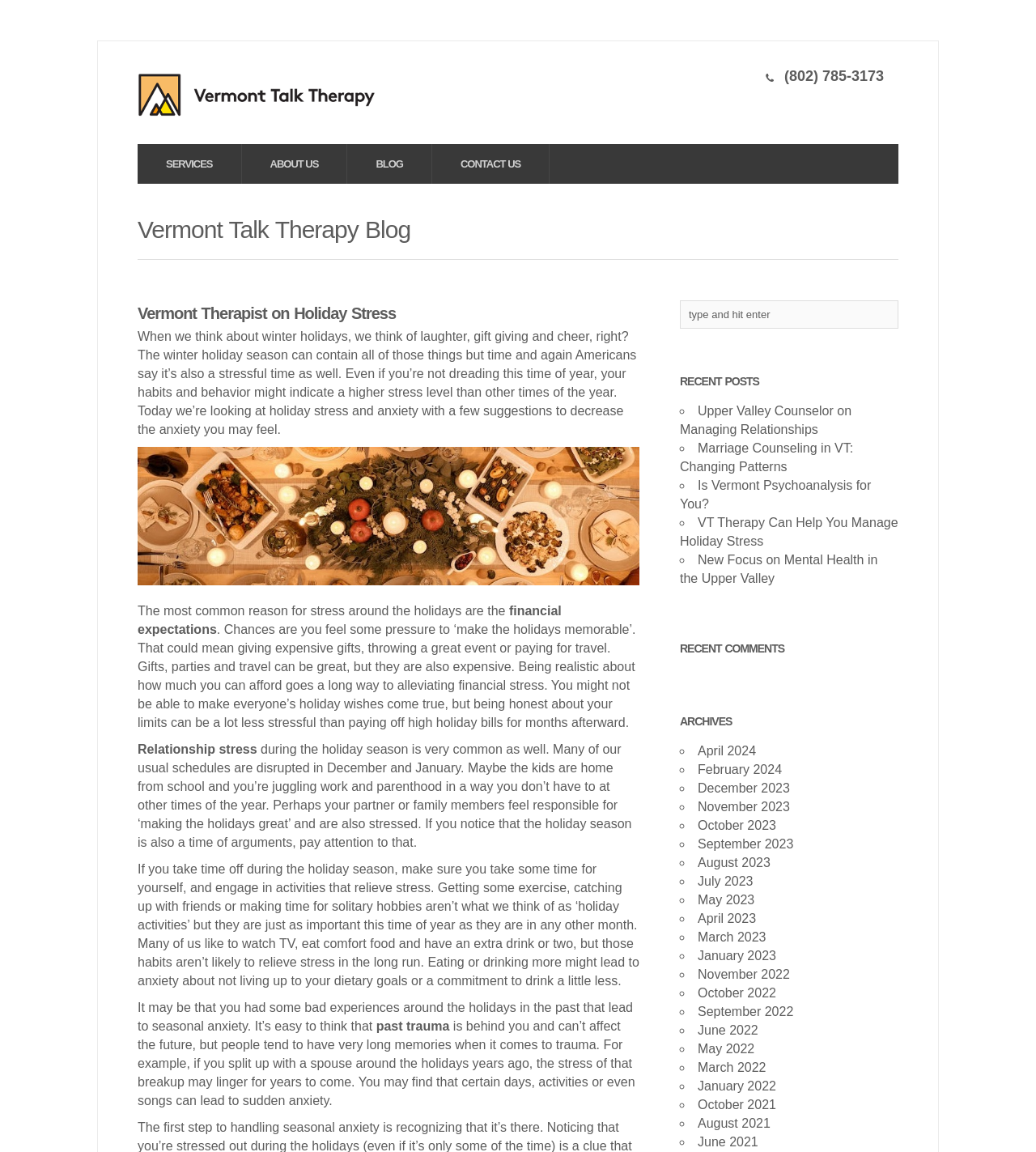Please examine the image and provide a detailed answer to the question: What is suggested to alleviate financial stress during the holidays?

The blog post suggests that being realistic about how much you can afford can help alleviate financial stress during the holidays, as mentioned in the paragraph that discusses financial expectations.